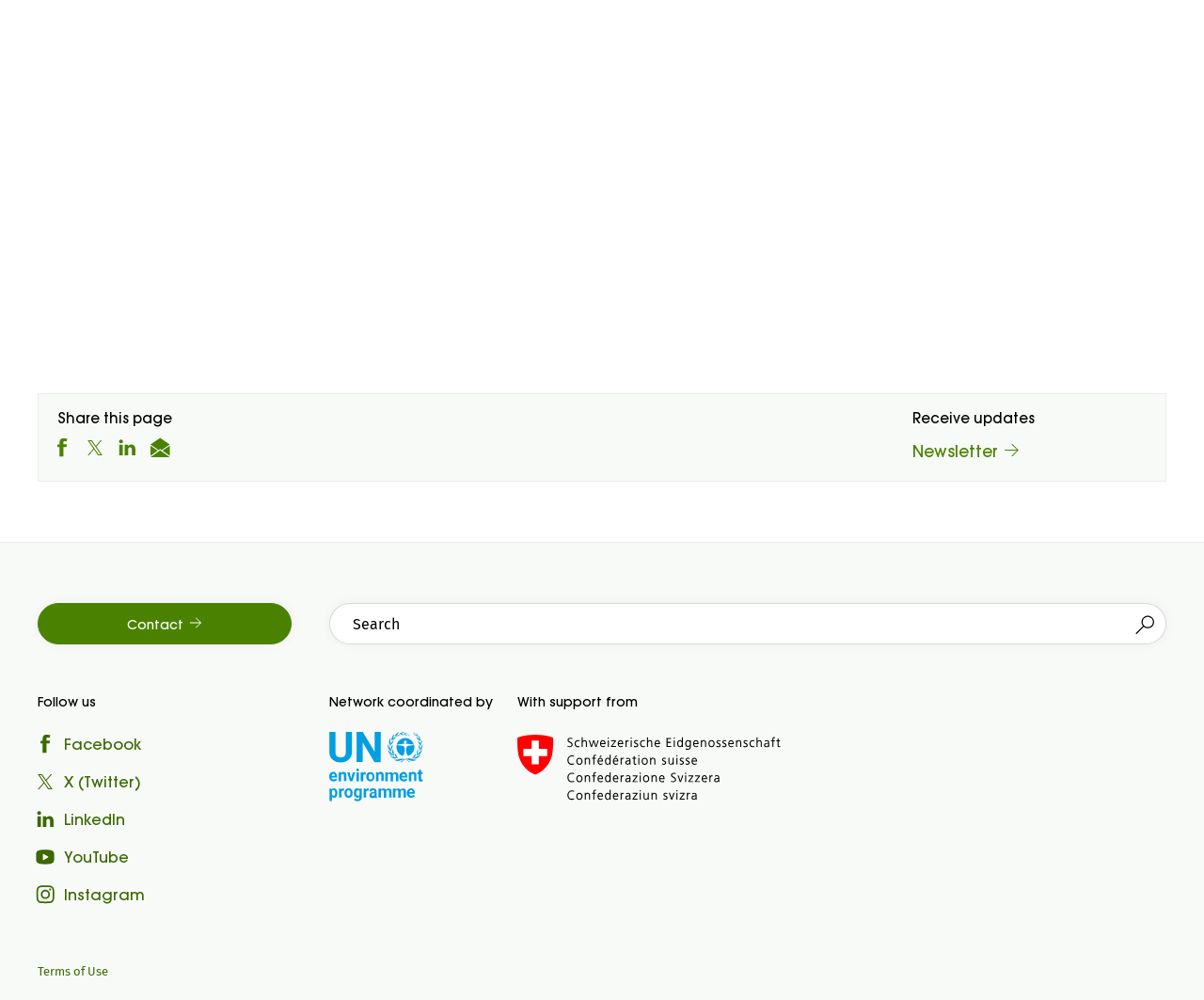Use a single word or phrase to answer the question: What is the purpose of the links in the footer?

Sharing and following